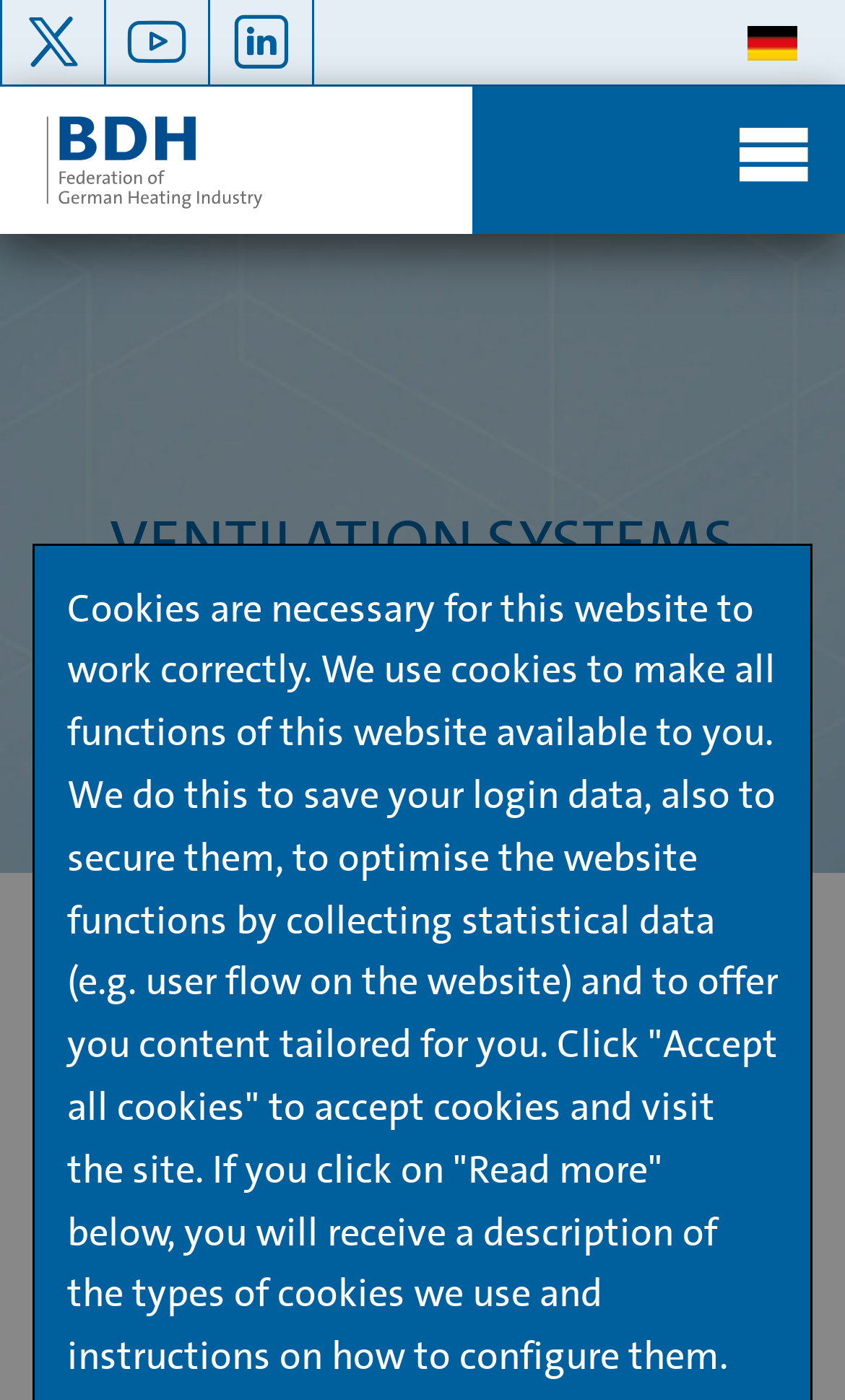Respond to the following query with just one word or a short phrase: 
What is the purpose of residential ventilation systems?

Control and efficient air exchange